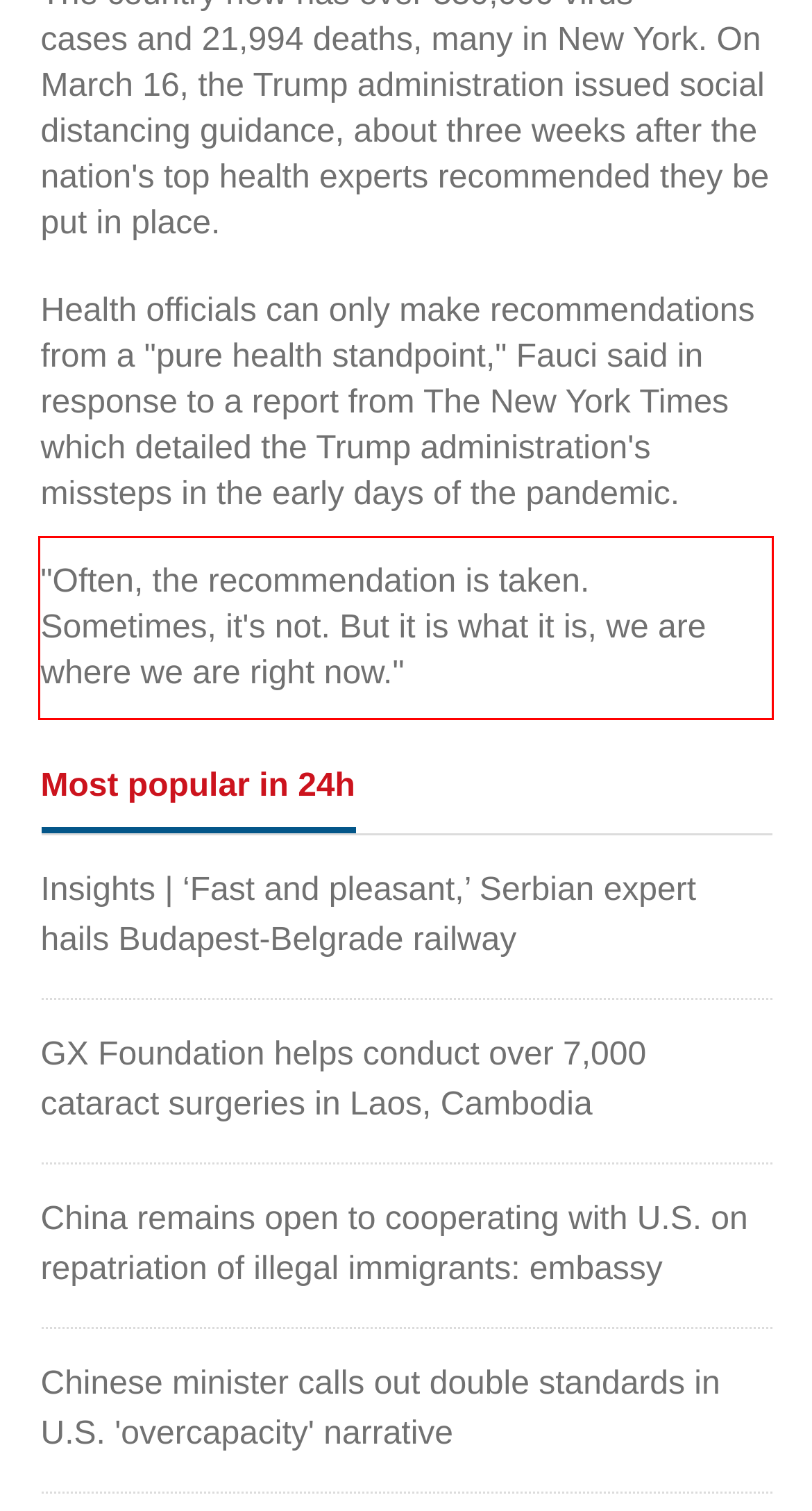Given a screenshot of a webpage with a red bounding box, please identify and retrieve the text inside the red rectangle.

"Often, the recommendation is taken. Sometimes, it's not. But it is what it is, we are where we are right now."